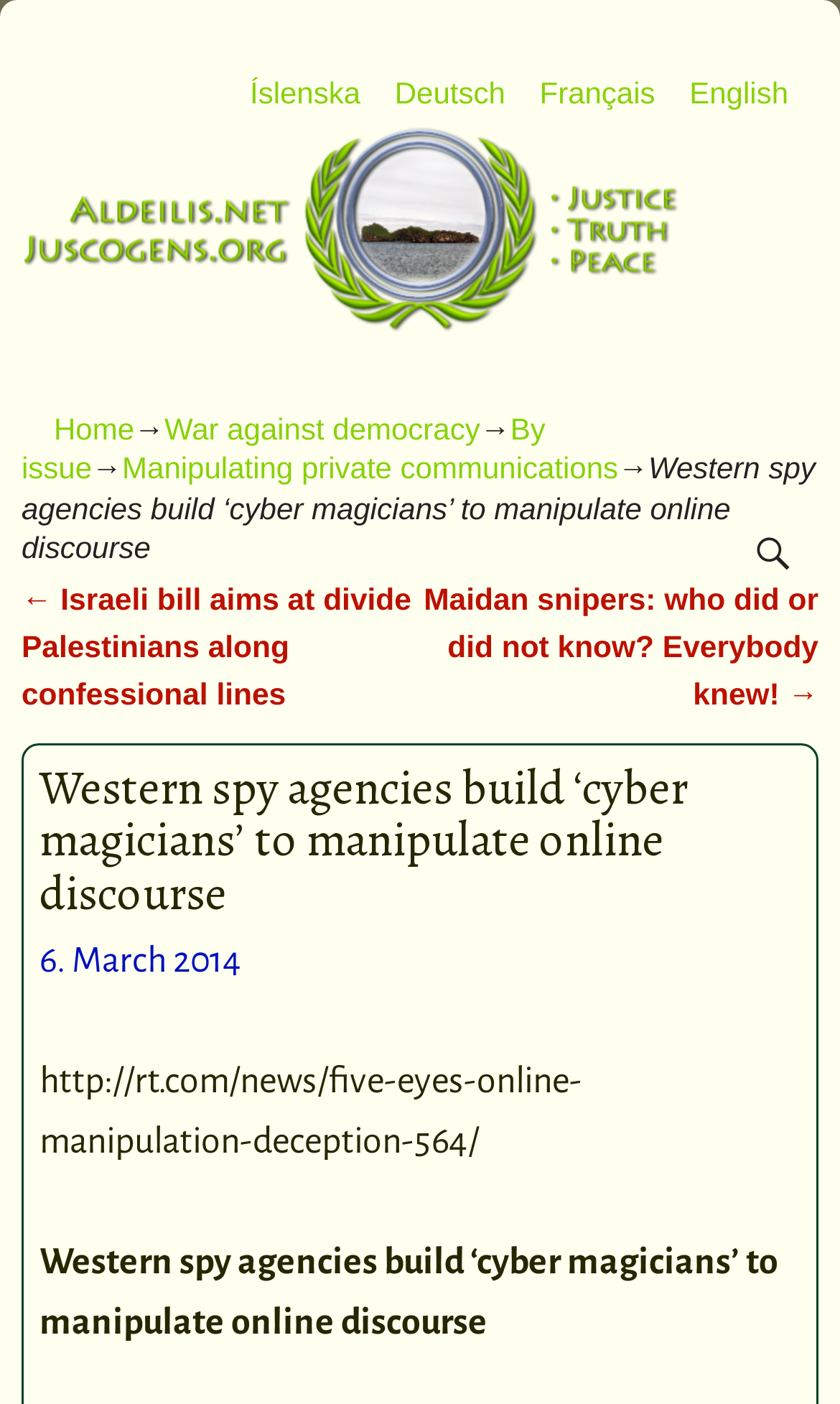Locate the bounding box coordinates of the clickable region to complete the following instruction: "Search for something."

[0.872, 0.37, 0.964, 0.419]